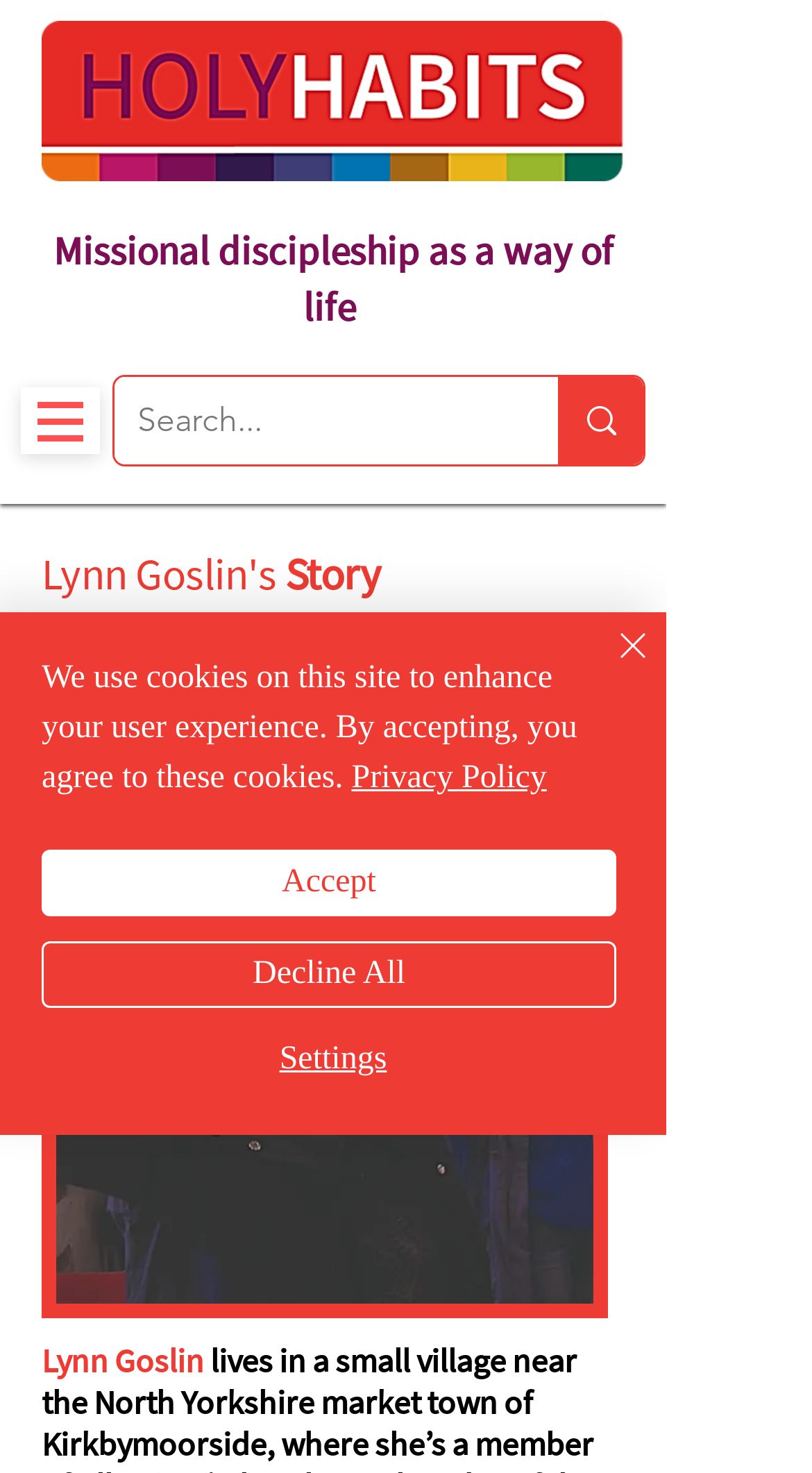Give a one-word or phrase response to the following question: What is the name of the person whose story is being told?

Lynn Goslin